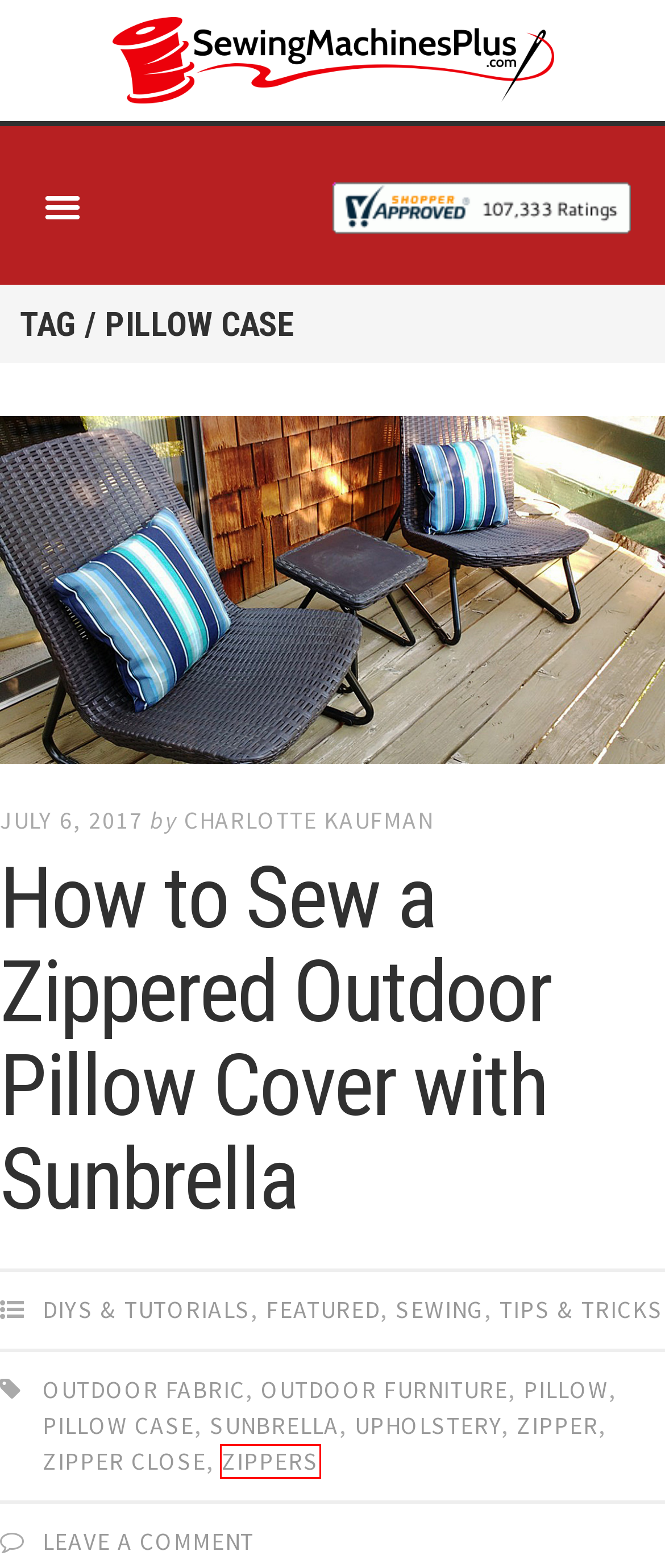Take a look at the provided webpage screenshot featuring a red bounding box around an element. Select the most appropriate webpage description for the page that loads after clicking on the element inside the red bounding box. Here are the candidates:
A. outdoor fabric – SewingMachinesPlus.com Blog
B. DIYs & Tutorials – SewingMachinesPlus.com Blog
C. zippers – SewingMachinesPlus.com Blog
D. Tips & Tricks – SewingMachinesPlus.com Blog
E. upholstery – SewingMachinesPlus.com Blog
F. pillow – SewingMachinesPlus.com Blog
G. Featured – SewingMachinesPlus.com Blog
H. Charlotte Kaufman – SewingMachinesPlus.com Blog

C